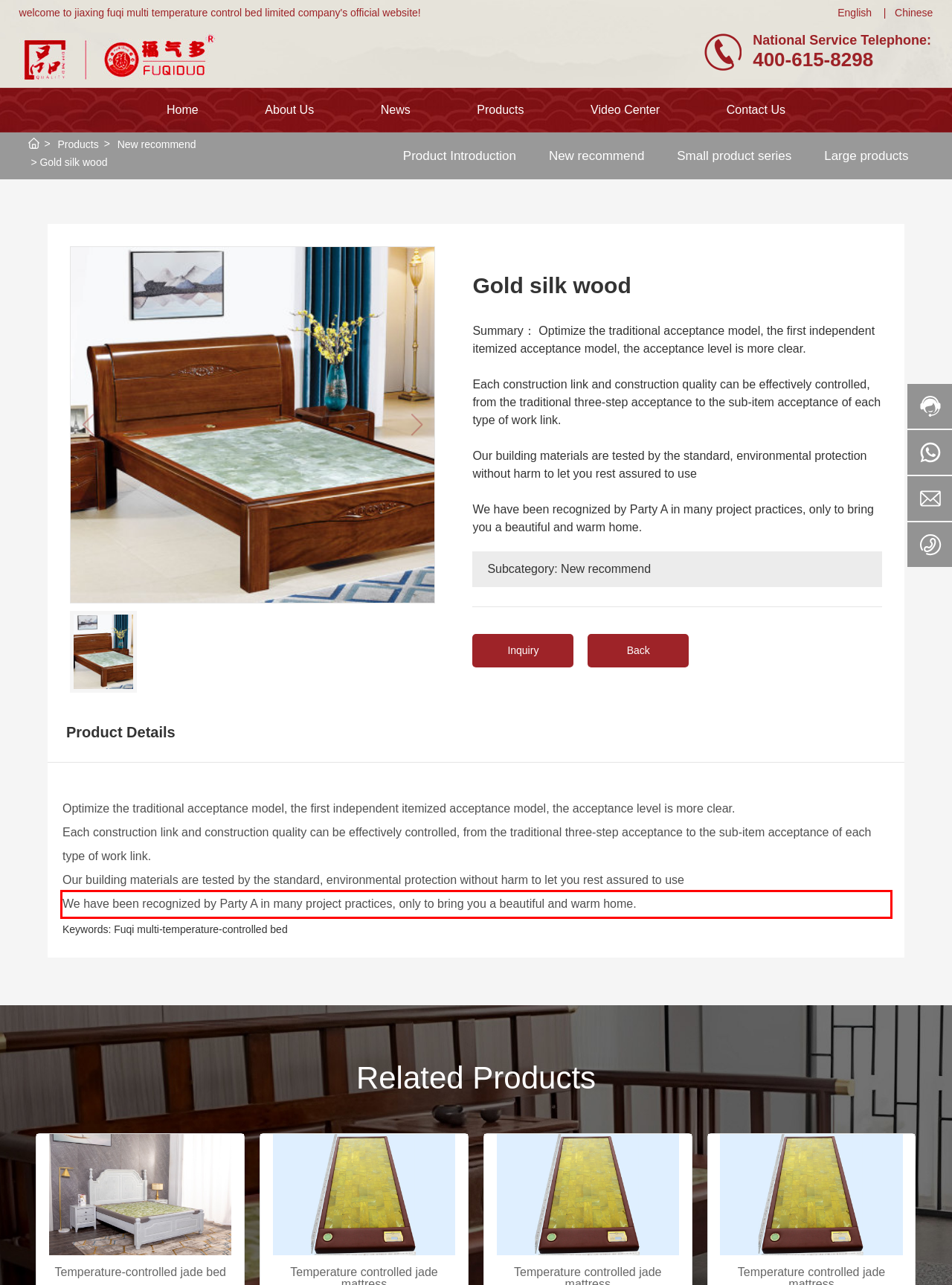Observe the screenshot of the webpage that includes a red rectangle bounding box. Conduct OCR on the content inside this red bounding box and generate the text.

We have been recognized by Party A in many project practices, only to bring you a beautiful and warm home.